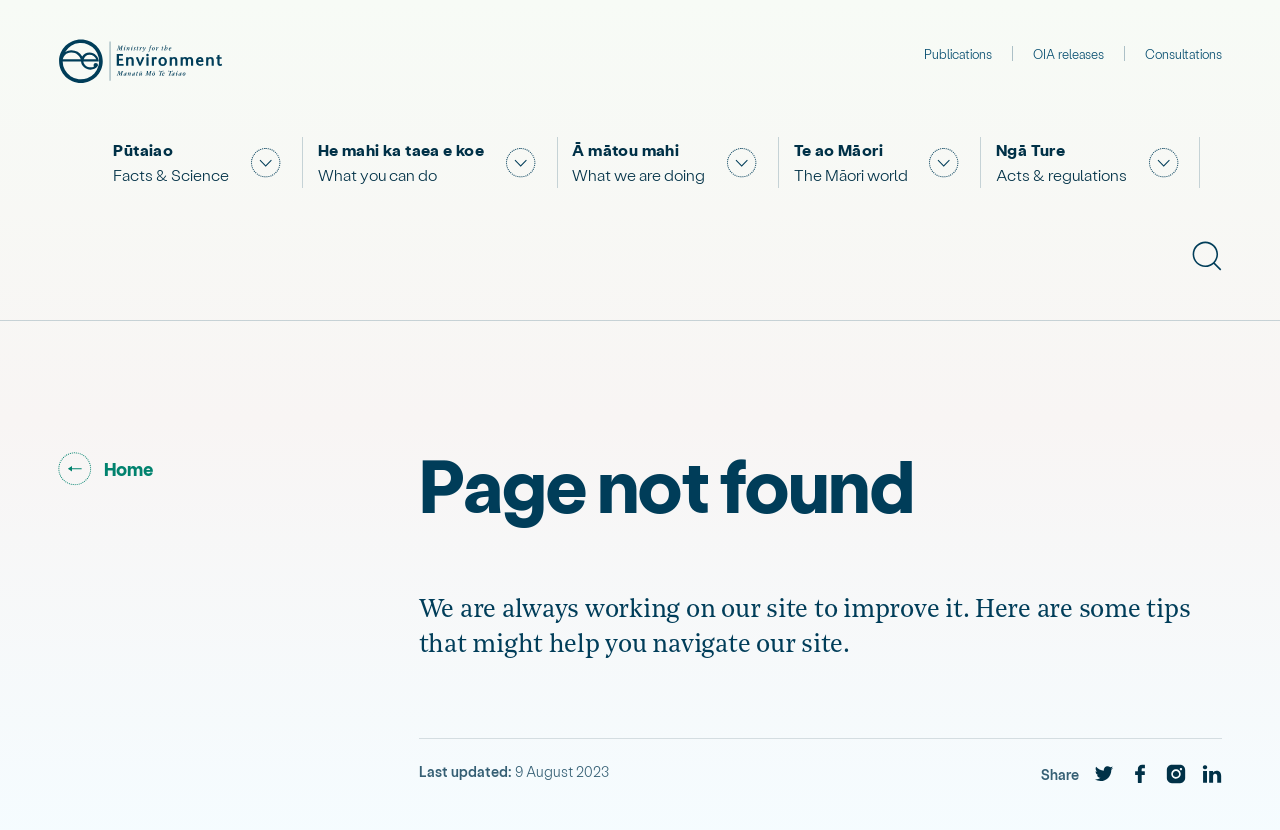What is the main heading displayed on the webpage? Please provide the text.

Page not found